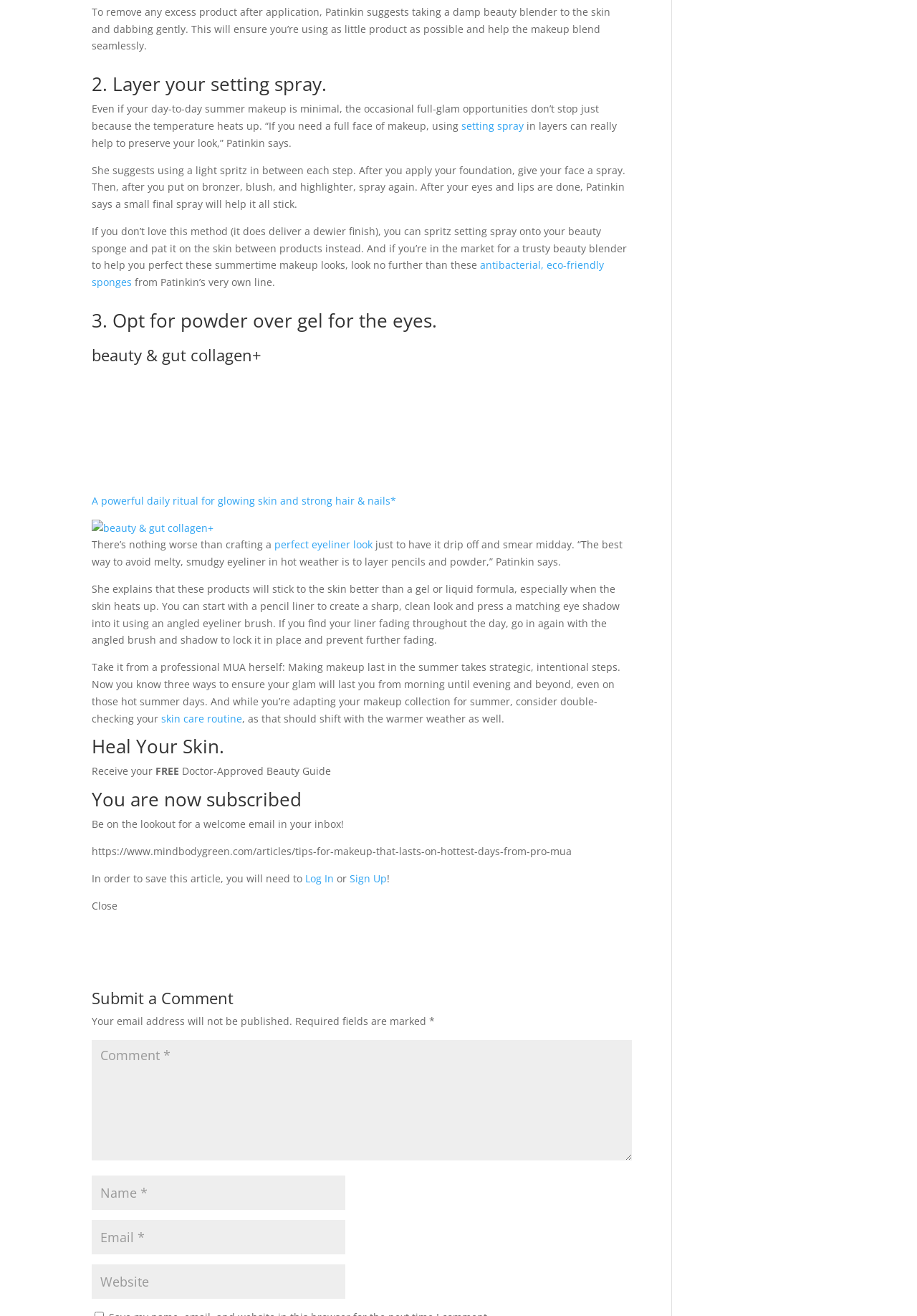Locate the bounding box coordinates of the region to be clicked to comply with the following instruction: "Click the 'BLOG' link". The coordinates must be four float numbers between 0 and 1, in the form [left, top, right, bottom].

None